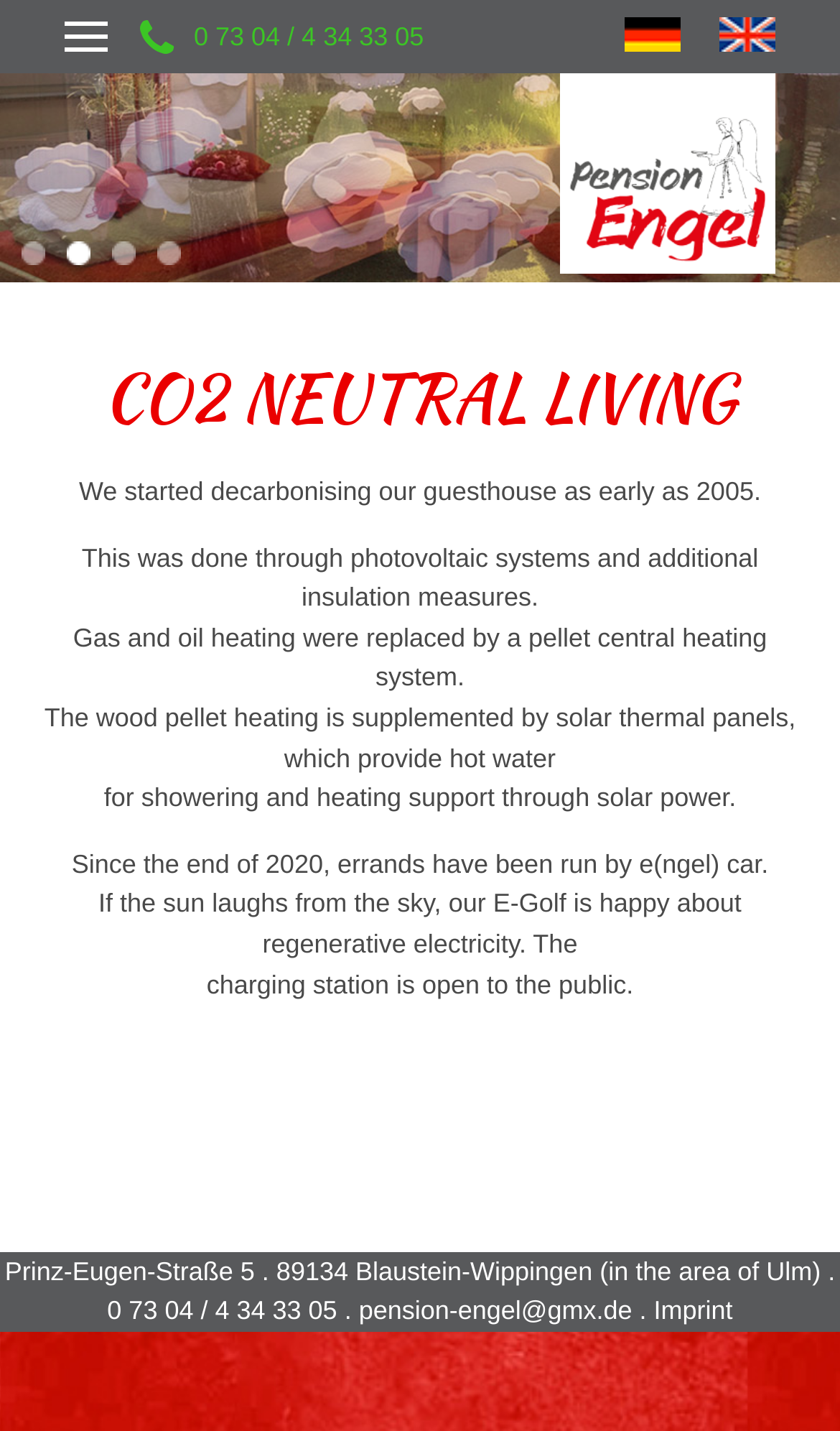Can you identify the bounding box coordinates of the clickable region needed to carry out this instruction: 'Check the contact email'? The coordinates should be four float numbers within the range of 0 to 1, stated as [left, top, right, bottom].

[0.427, 0.905, 0.753, 0.926]